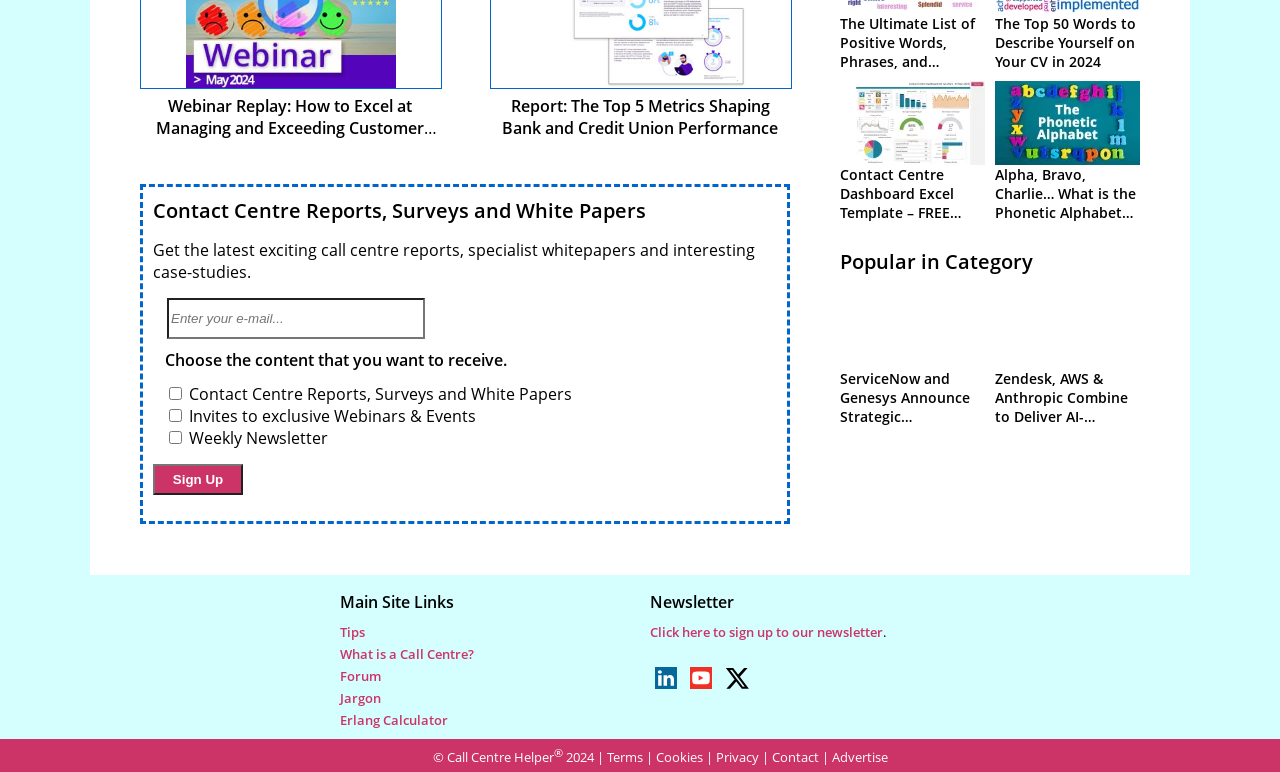What can be downloaded for free from this webpage?
Please give a detailed and elaborate answer to the question based on the image.

The webpage provides a link to download a 'Thumbnail Contact Centre Dashboard Excel Template' for free, which suggests that users can obtain this resource without any cost.